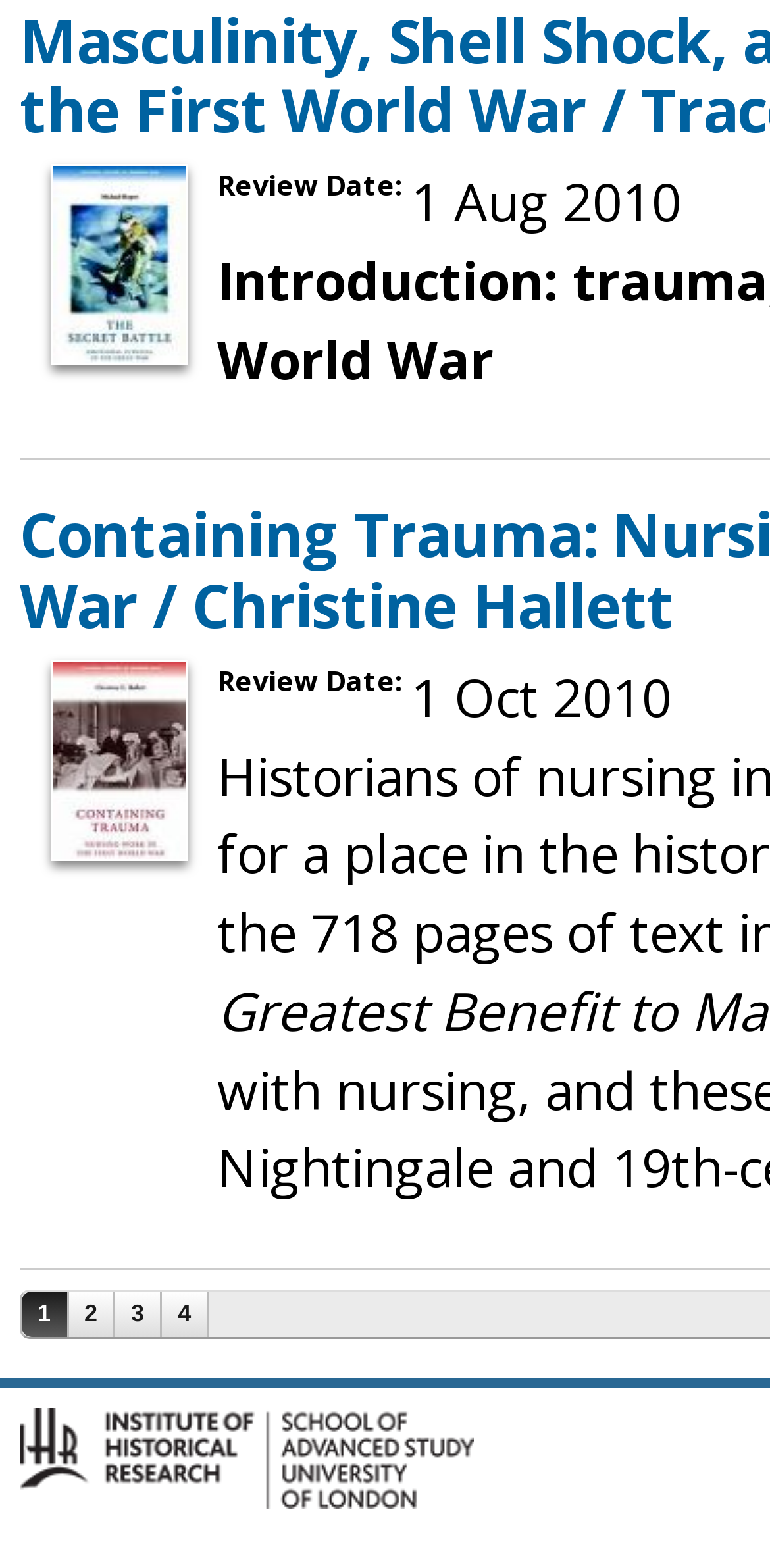Using the format (top-left x, top-left y, bottom-right x, bottom-right y), provide the bounding box coordinates for the described UI element. All values should be floating point numbers between 0 and 1: 4

[0.21, 0.824, 0.269, 0.852]